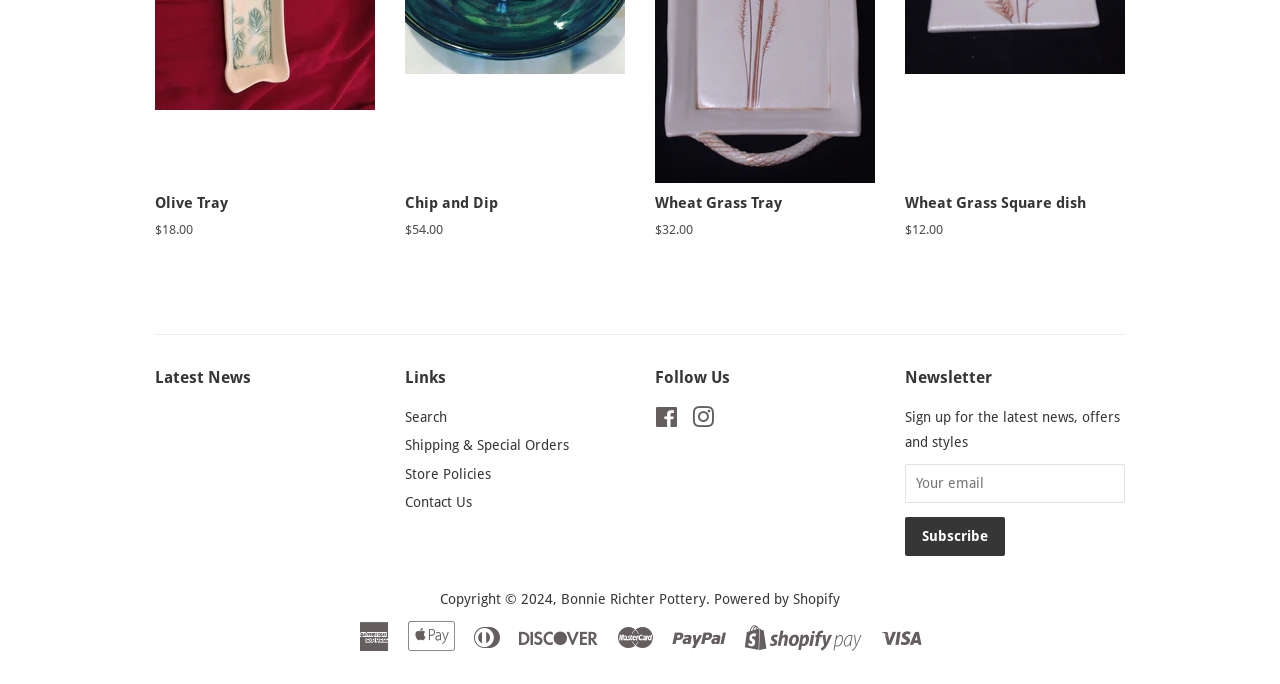Please identify the bounding box coordinates of the element on the webpage that should be clicked to follow this instruction: "Subscribe to the newsletter". The bounding box coordinates should be given as four float numbers between 0 and 1, formatted as [left, top, right, bottom].

[0.707, 0.756, 0.785, 0.813]